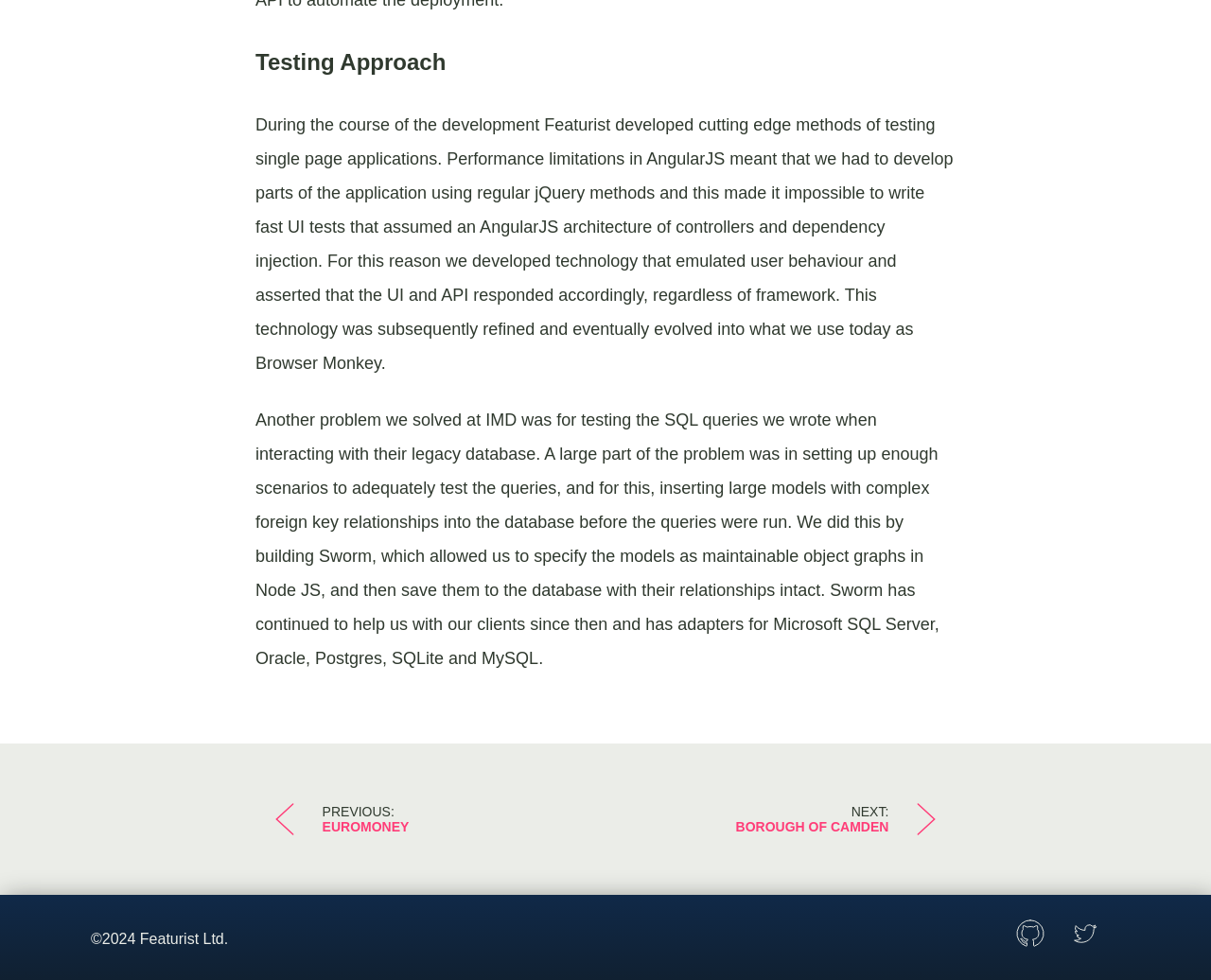What is the purpose of Browser Monkey?
Give a comprehensive and detailed explanation for the question.

I found the purpose of Browser Monkey by reading the static text element that describes its development. The text explains that Browser Monkey was developed to emulate user behavior and assert that the UI and API responded accordingly, regardless of the framework used.